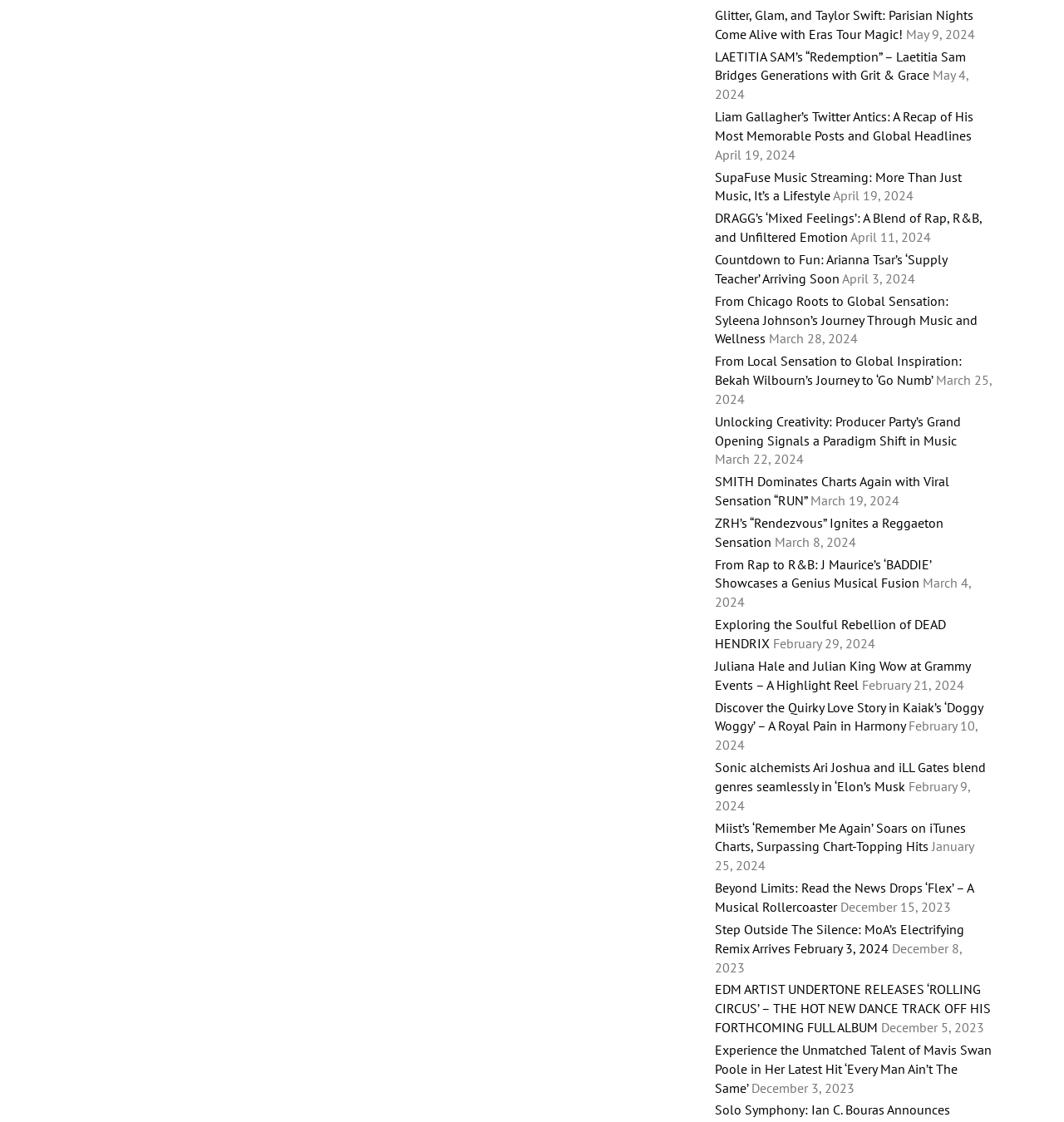Using the details in the image, give a detailed response to the question below:
How many articles are from February 2024?

I looked at the StaticText elements that appear to be dates and counted the number of articles from February 2024, and there are 4 of them.